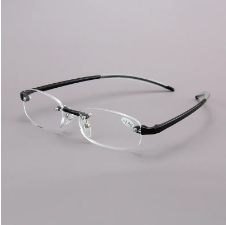Look at the image and write a detailed answer to the question: 
What is the purpose of the glasses?

The caption refers to the glasses as 'frameless reading glasses', which implies that their primary purpose is for reading.